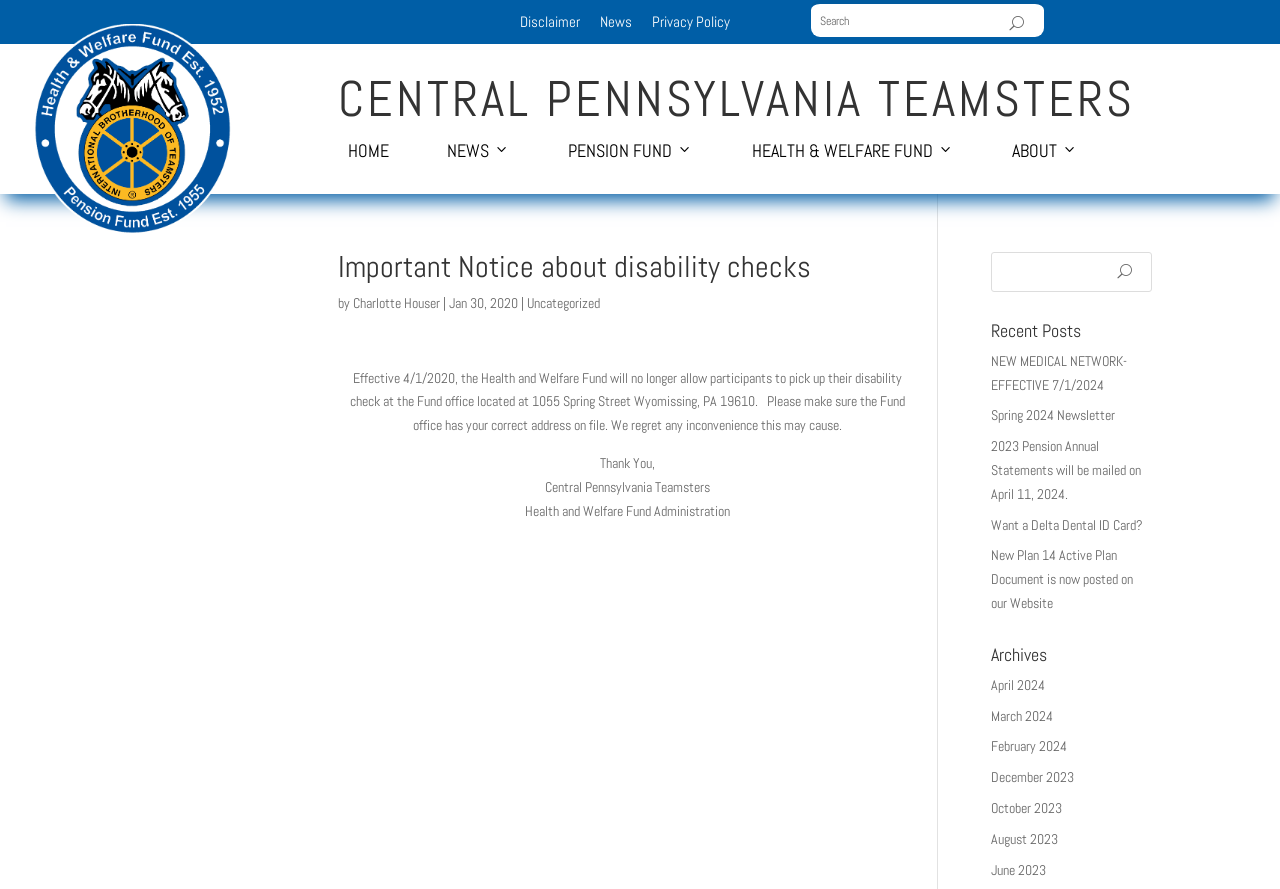Answer the question with a brief word or phrase:
What is the purpose of the search bar?

To search the website